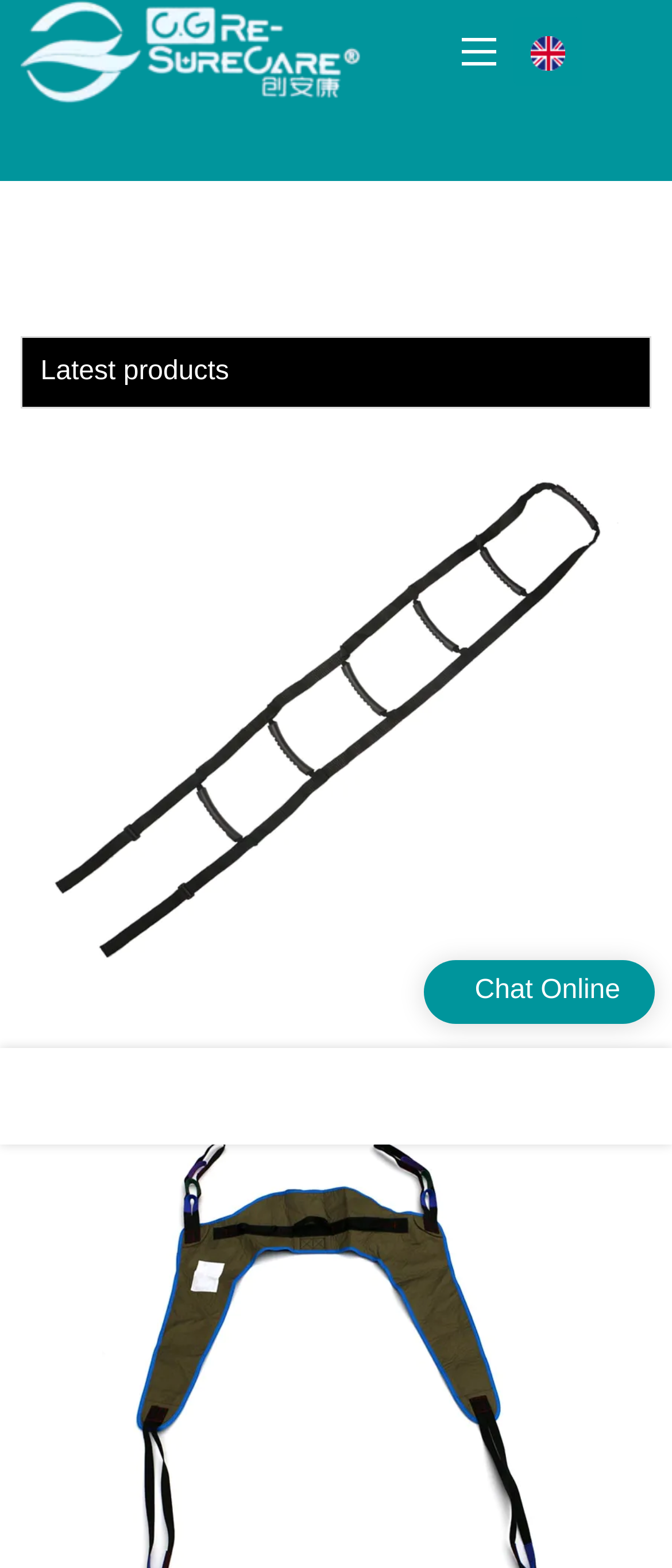Can you give a detailed response to the following question using the information from the image? What is the text above the image?

The StaticText element above the image has the text 'Latest products', which likely indicates that the image is part of a product showcase or catalog.